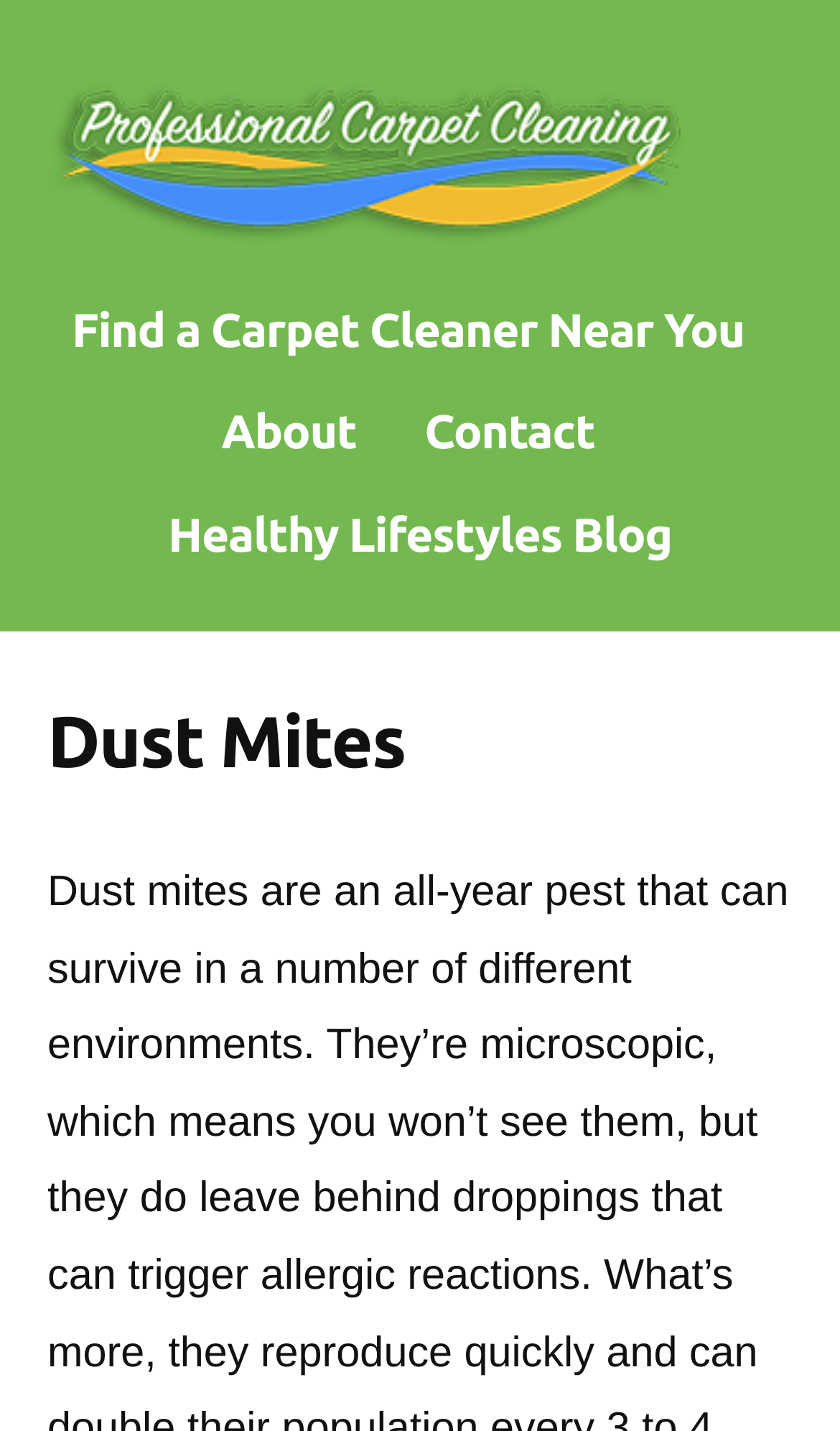What is the name of the blog on this webpage?
Can you provide a detailed and comprehensive answer to the question?

The link 'Healthy Lifestyles Blog' is present in the top menu, indicating that it is a blog related to healthy lifestyles, likely connected to the carpet cleaning service.